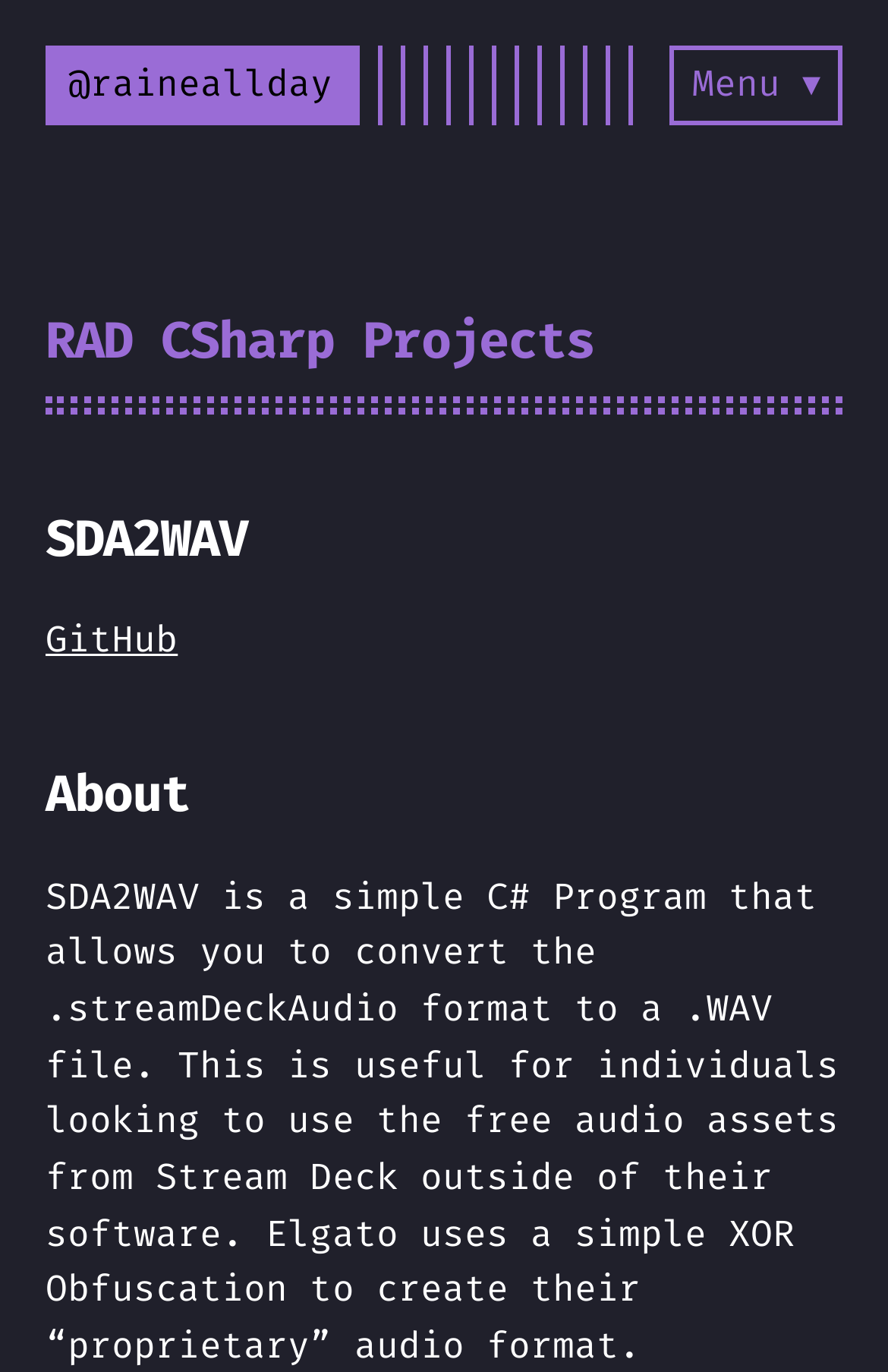Identify the webpage's primary heading and generate its text.

RAD CSharp Projects